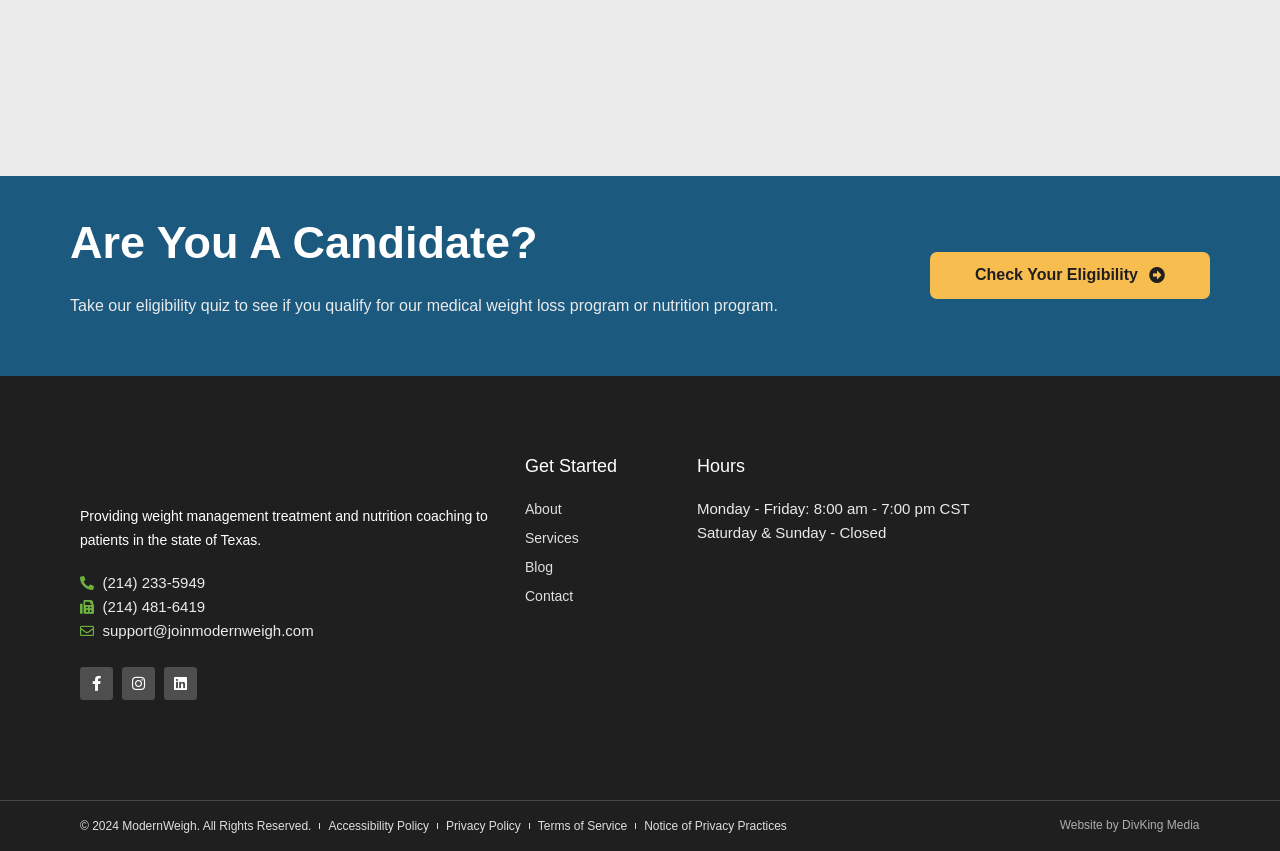How many social media links are there?
Please provide a single word or phrase as the answer based on the screenshot.

3